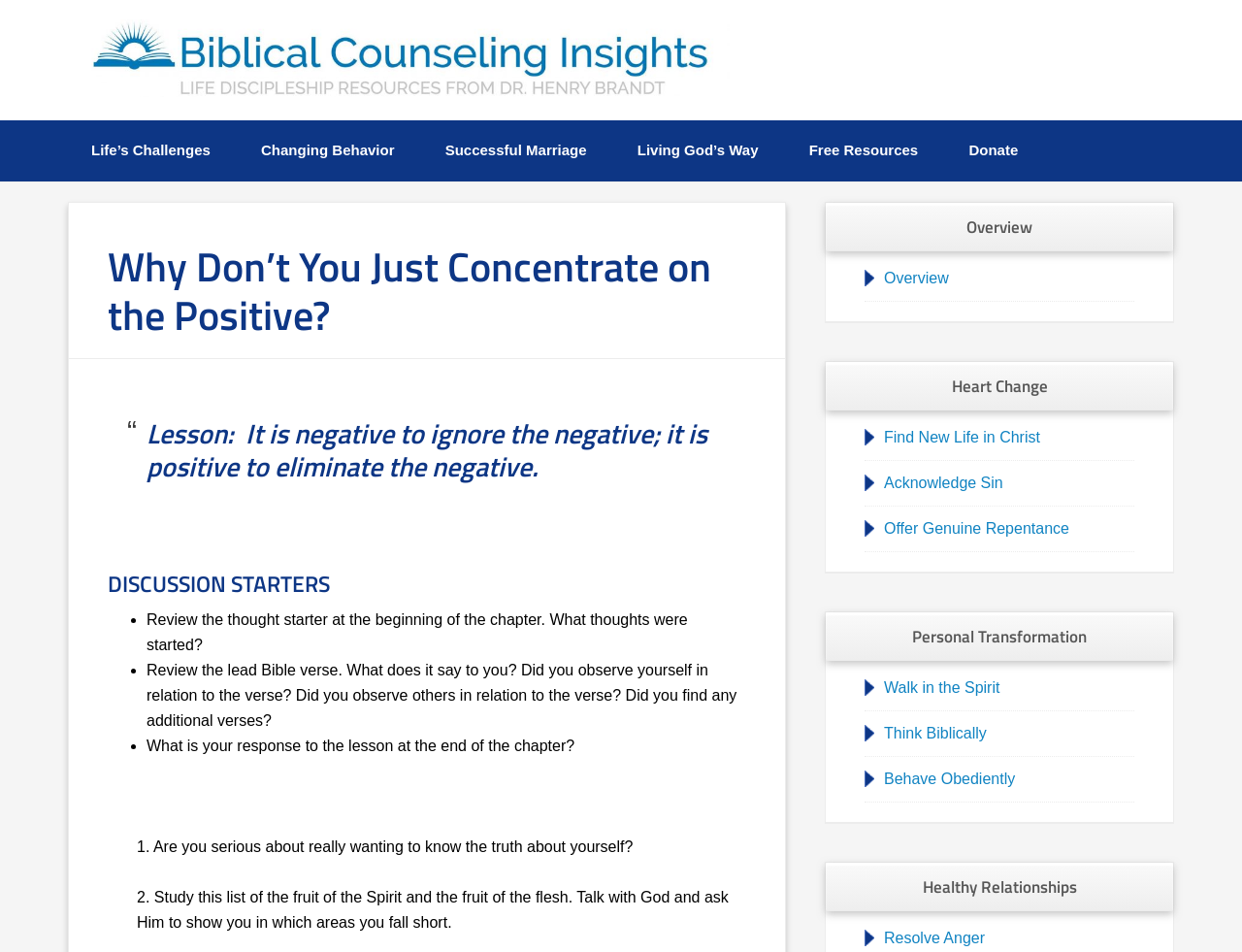What are the discussion starters about?
Answer the question with a detailed and thorough explanation.

The discussion starters are about reviewing the thought starter at the beginning of the chapter, reviewing the lead Bible verse, and responding to the lesson at the end of the chapter, as indicated by the list of discussion starters on the webpage.